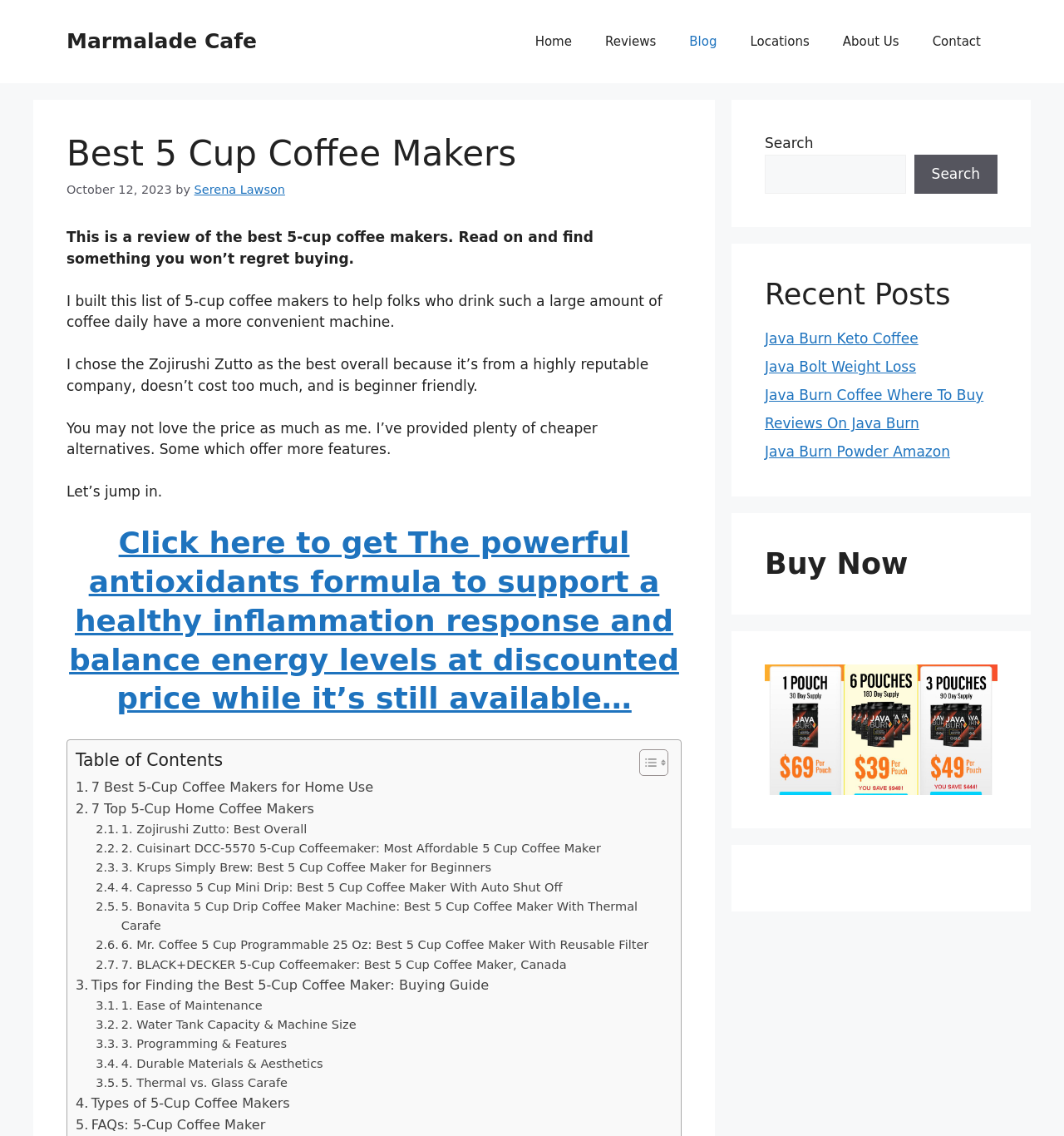Provide a thorough summary of the webpage.

This webpage is a review of the best 5-cup coffee makers. At the top, there is a banner with a link to "Marmalade Cafe" and a navigation menu with links to "Home", "Reviews", "Blog", "Locations", "About Us", and "Contact". Below the navigation menu, there is a header section with a heading that reads "Best 5 Cup Coffee Makers" and a time stamp indicating the article was published on October 12, 2023, by Serena Lawson.

The main content of the webpage is divided into sections. The first section is an introduction to the review, which explains the purpose of the article and the criteria used to select the best 5-cup coffee makers. This section is followed by a brief overview of the top-rated coffee makers, including the Zojirushi Zutto, which is recommended as the best overall.

The next section is a table of contents, which provides links to different parts of the review, including the top 7 coffee makers, tips for finding the best coffee maker, and FAQs. Below the table of contents, there are links to each of the top 7 coffee makers, including the Cuisinart DCC-5570, Krups Simply Brew, and Capresso 5 Cup Mini Drip.

On the right side of the webpage, there are several complementary sections. The first section has a search bar with a button to search the website. The second section displays recent posts, including links to articles about Java Burn Keto Coffee, Java Bolt Weight Loss, and Java Burn Coffee Where To Buy. The third section has a heading that reads "Buy Now" and may contain a call-to-action button or link. The fourth section has a figure with a link, and the fifth section is empty.

Overall, the webpage is well-organized and easy to navigate, with clear headings and concise summaries of each section. The use of links and buttons makes it easy for users to find the information they need and to take action.